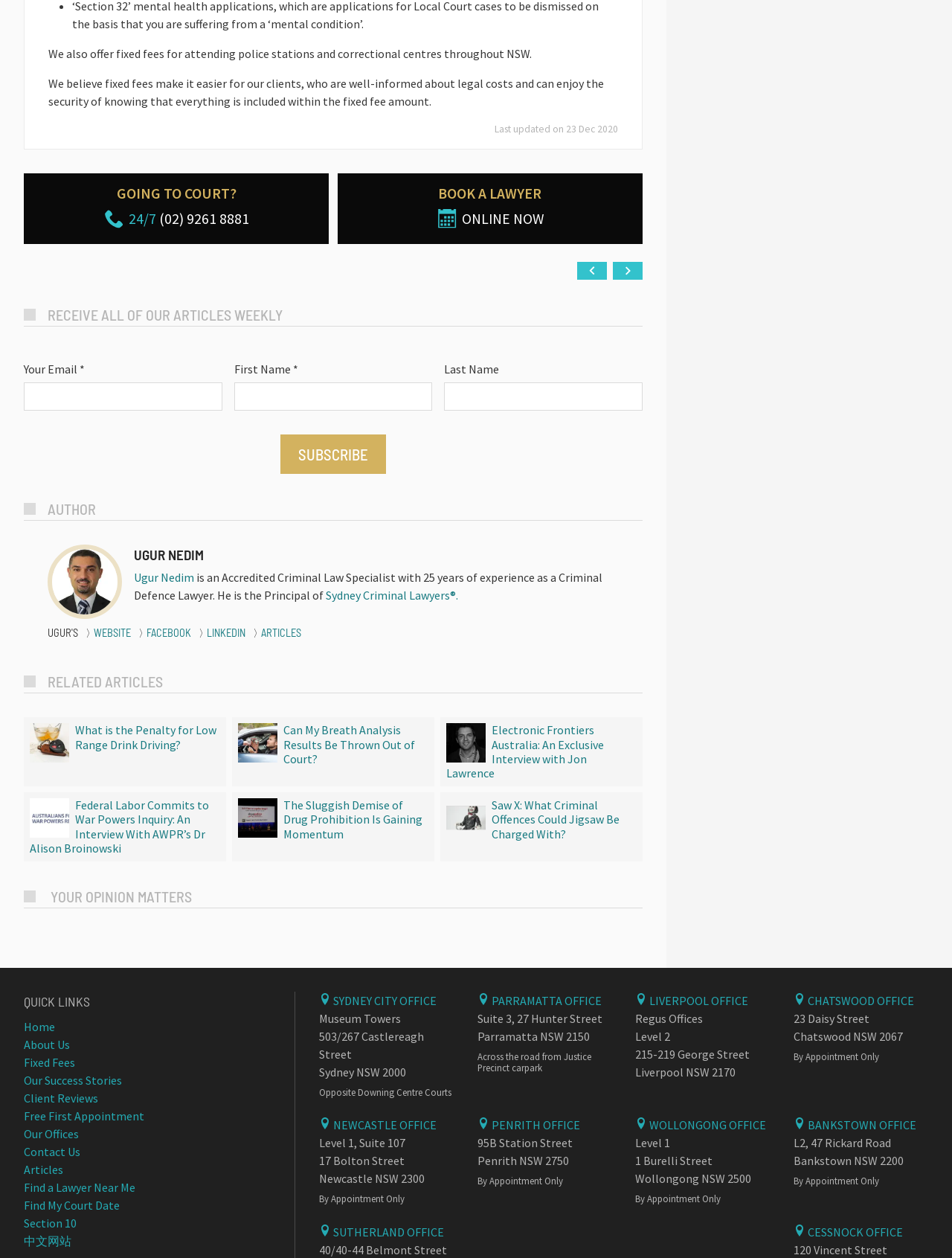Select the bounding box coordinates of the element I need to click to carry out the following instruction: "Book a lawyer online now".

[0.354, 0.147, 0.675, 0.184]